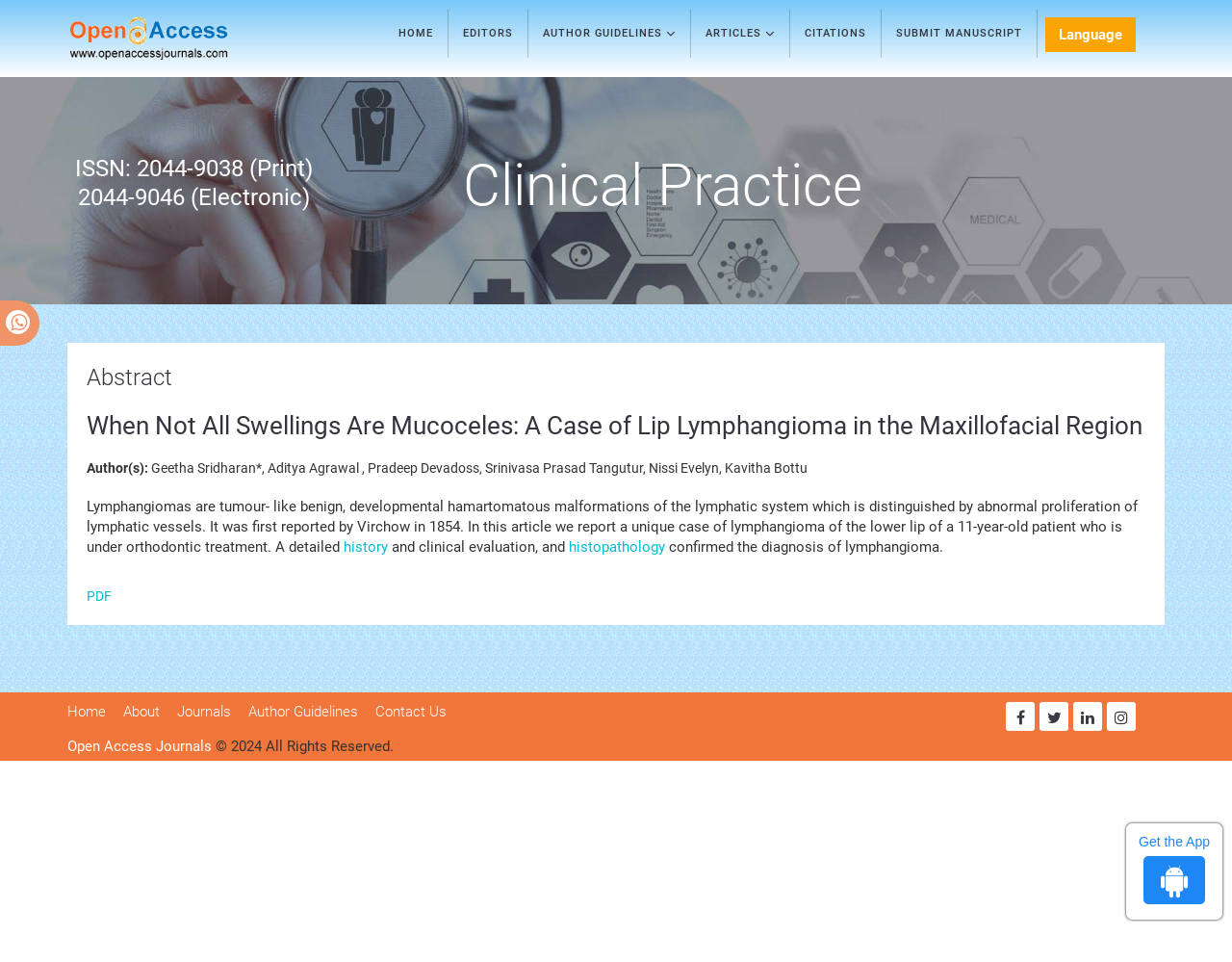What is the diagnosis confirmed by histopathology?
Based on the image, answer the question in a detailed manner.

I found the diagnosis information in the static text element located at [0.07, 0.517, 0.923, 0.577] which says 'Lymphangiomas are tumour- like benign, developmental hamartomatous malformations of the lymphatic system... confirmed the diagnosis of lymphangioma'.